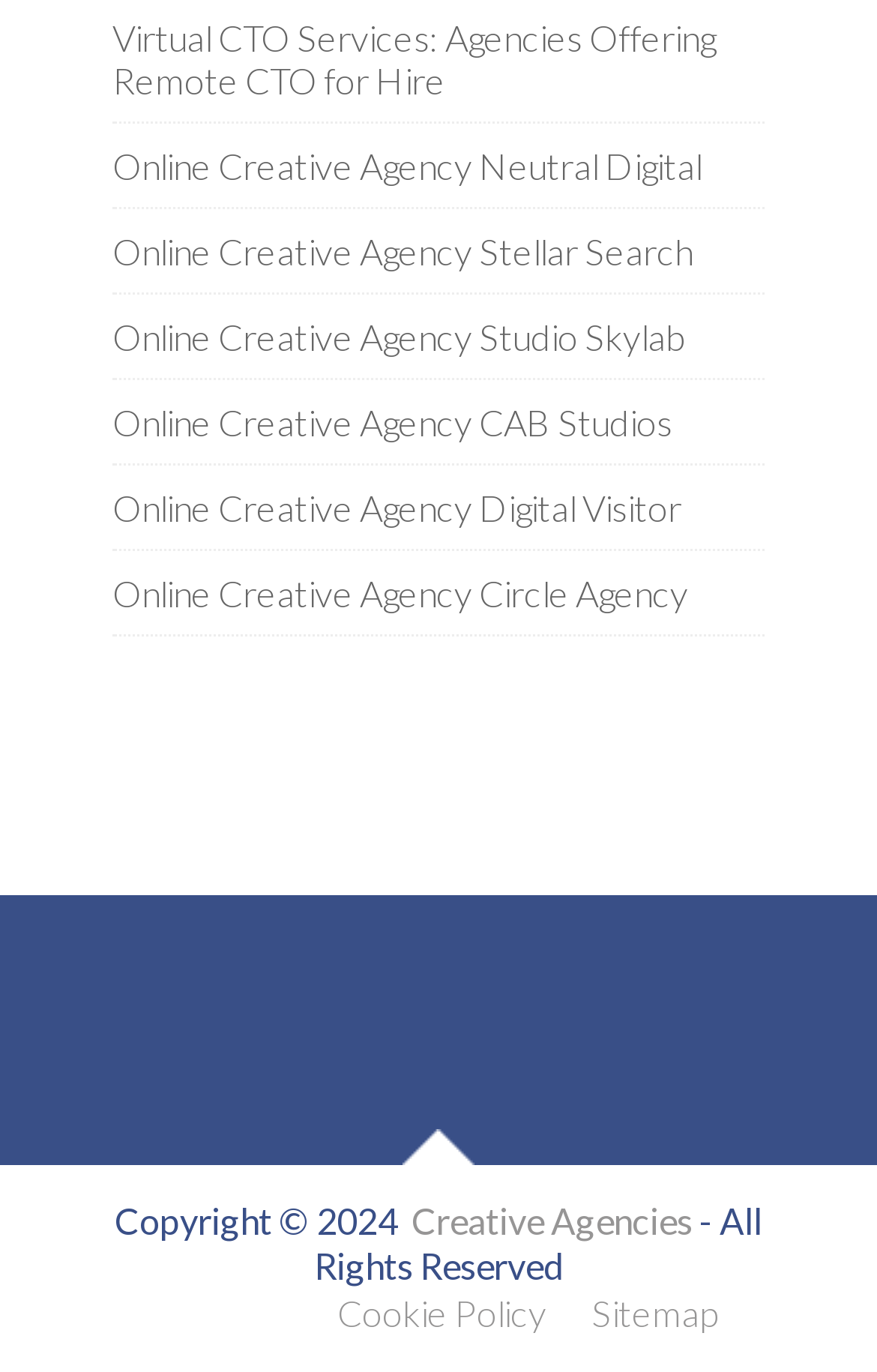Please provide a comprehensive response to the question below by analyzing the image: 
What is the first online creative agency listed?

I looked at the list of online creative agencies and found that the first one listed is 'Neutral Digital'.